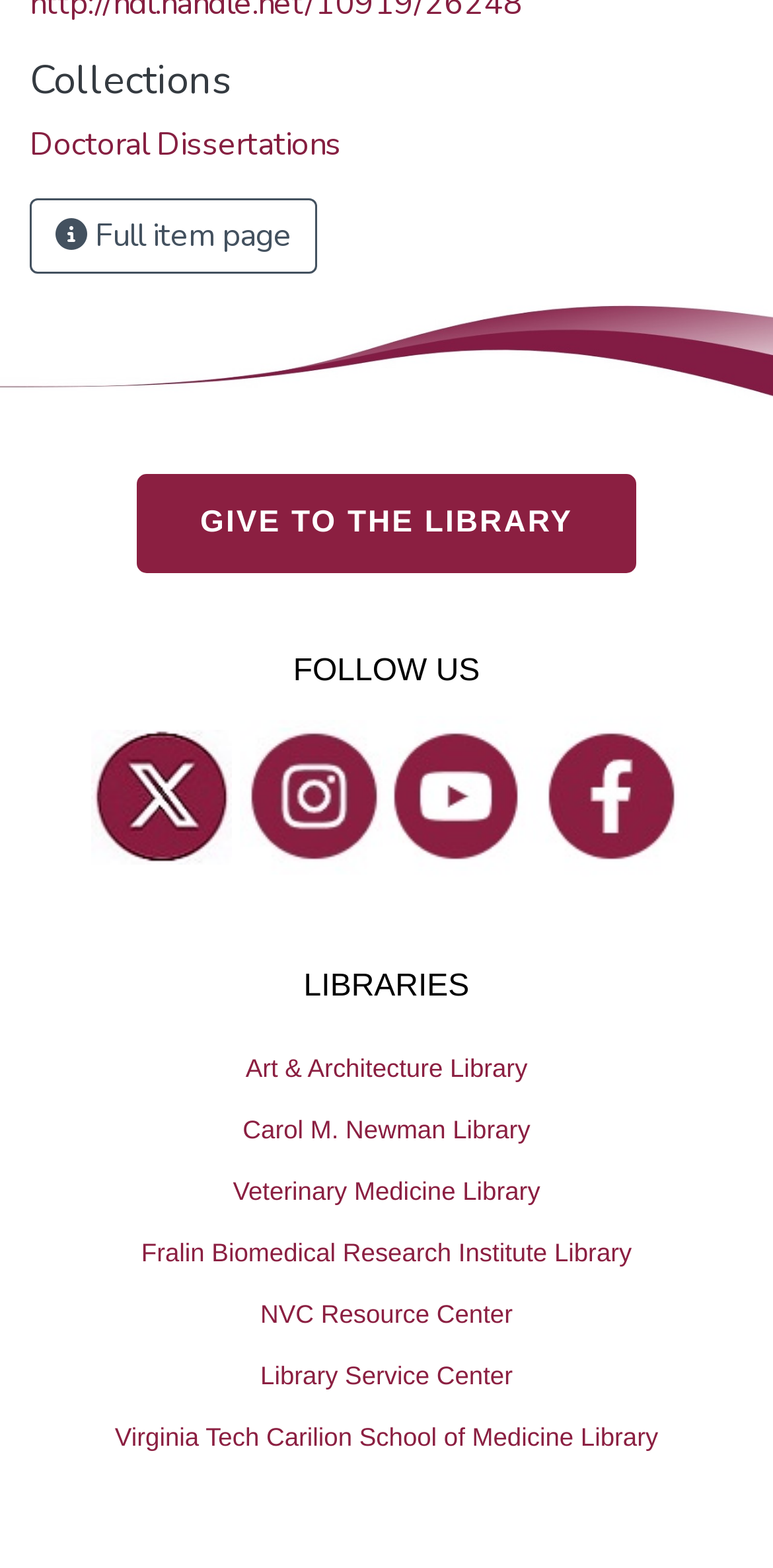How many libraries are listed?
Please answer using one word or phrase, based on the screenshot.

7